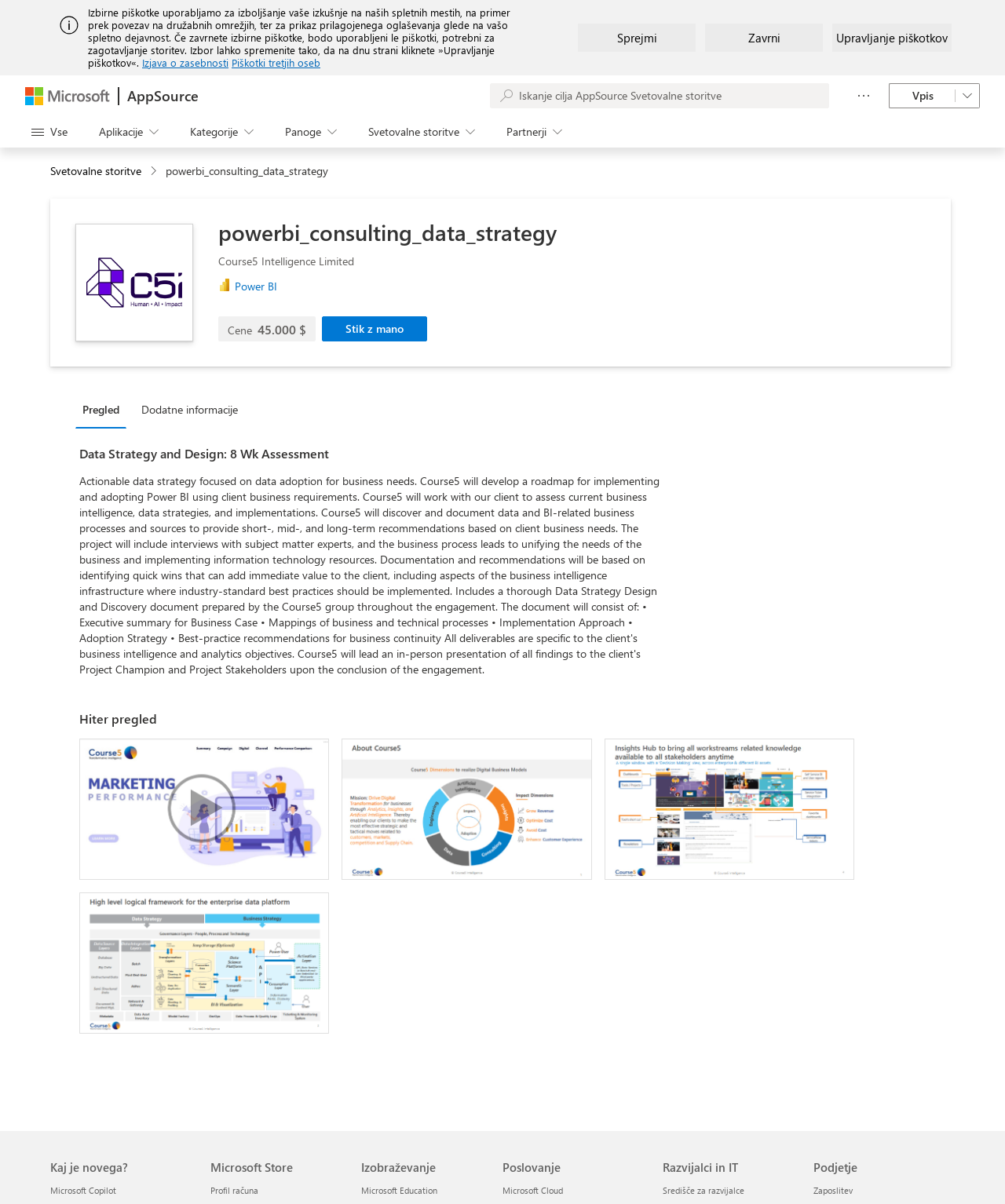How many snapshots are shown on the webpage?
Based on the screenshot, provide your answer in one word or phrase.

4